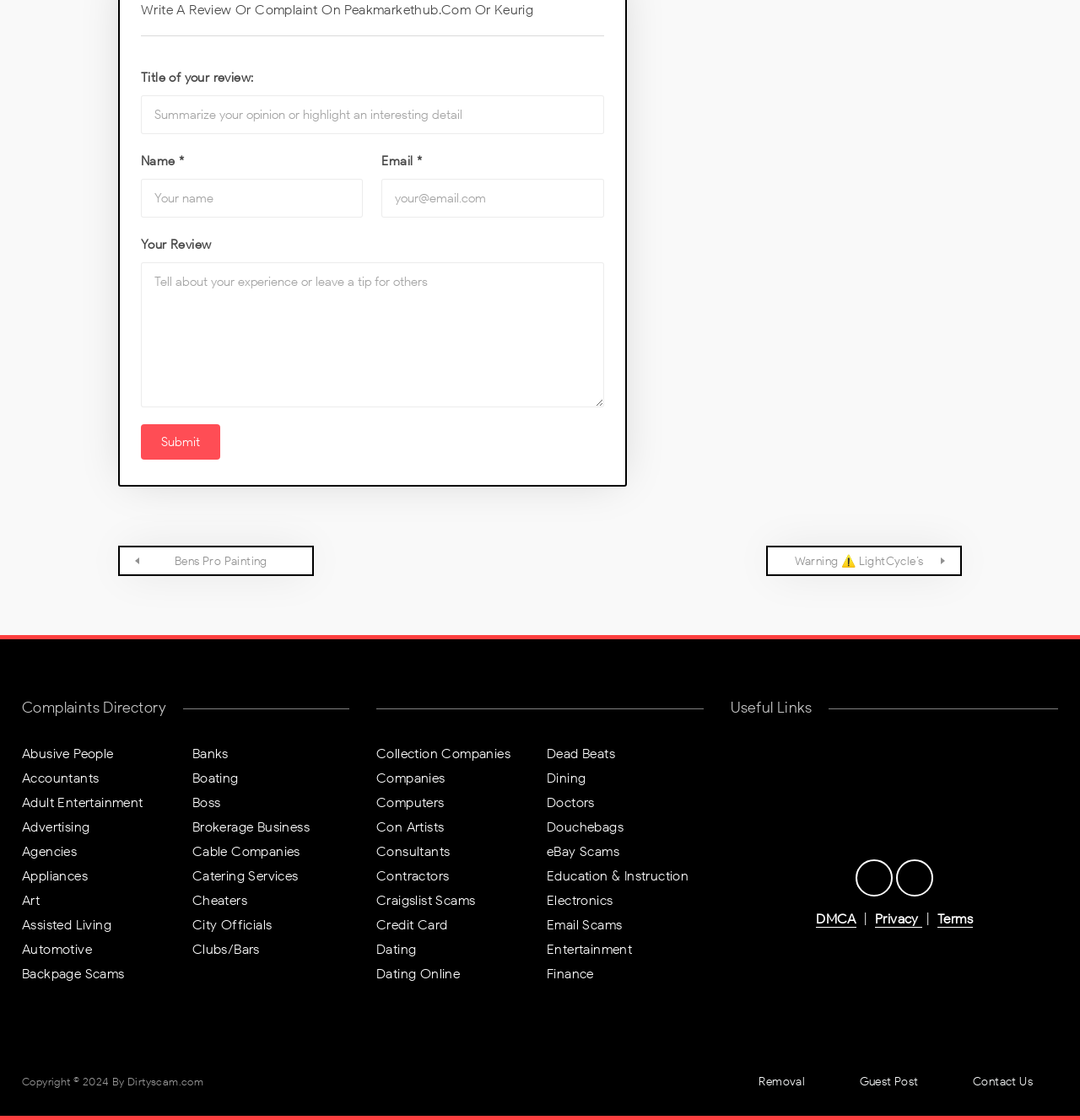Provide the bounding box coordinates of the section that needs to be clicked to accomplish the following instruction: "Enter your review."

[0.13, 0.234, 0.559, 0.364]